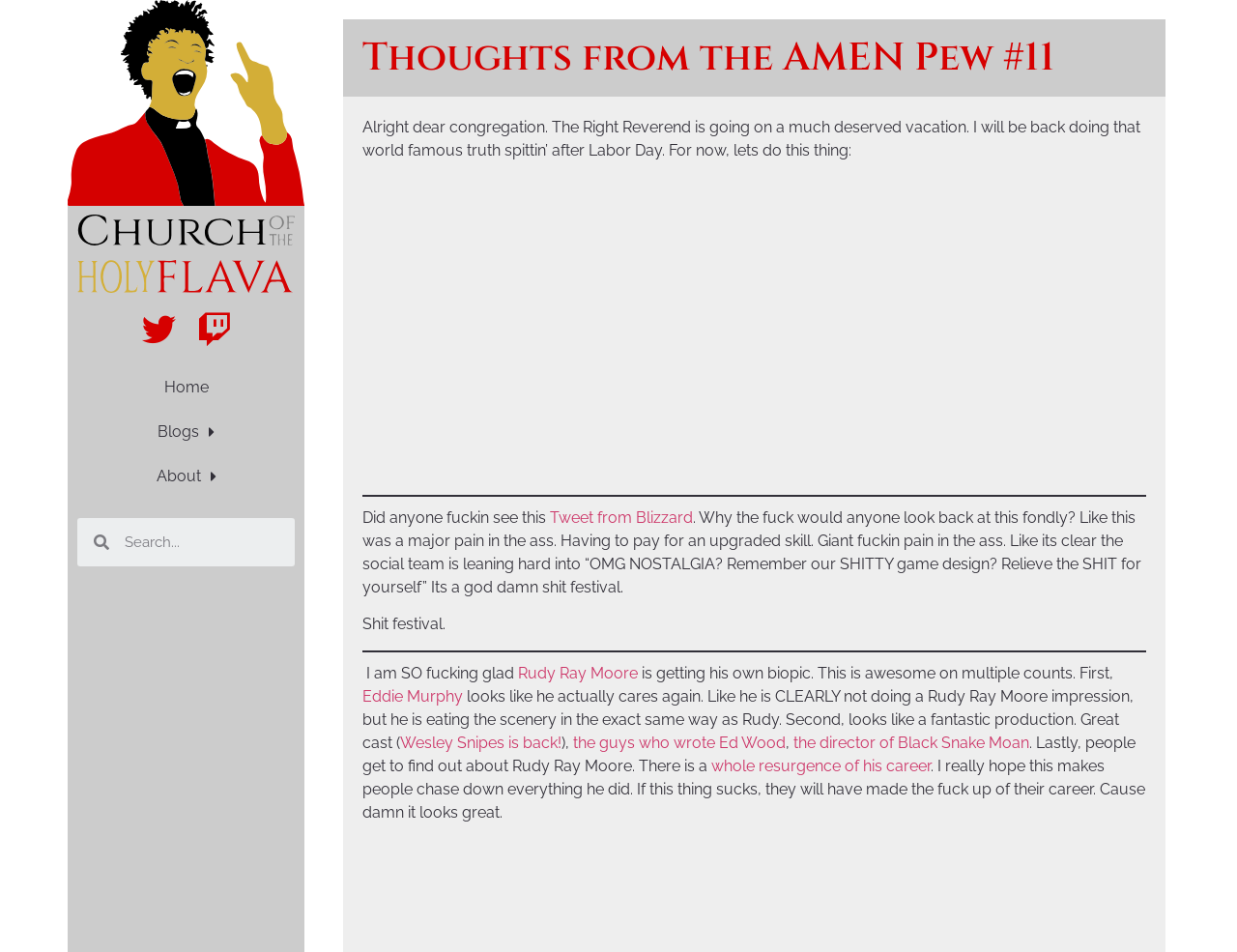Please provide the bounding box coordinates for the element that needs to be clicked to perform the instruction: "Check out the Twitch channel". The coordinates must consist of four float numbers between 0 and 1, formatted as [left, top, right, bottom].

[0.159, 0.328, 0.186, 0.364]